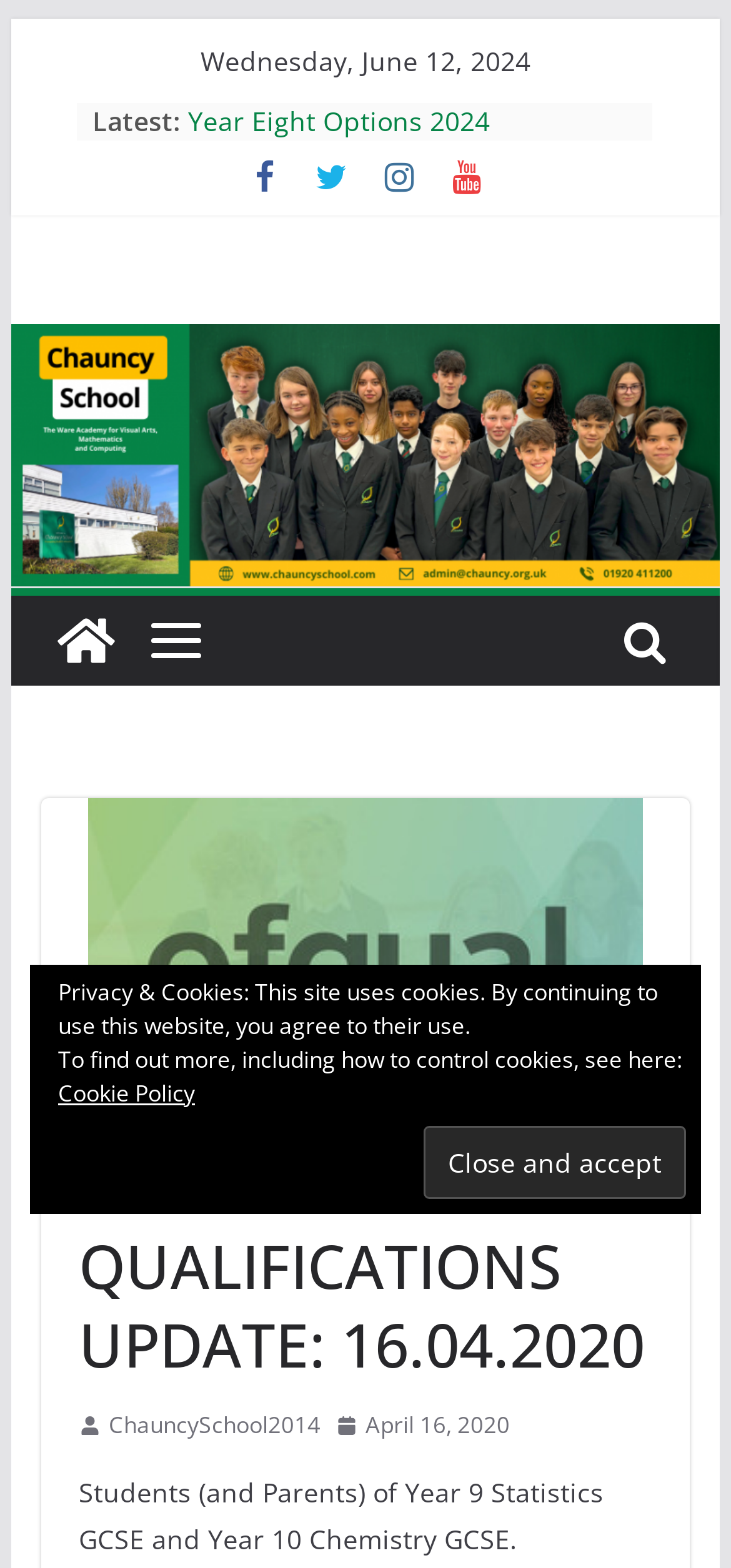Find the bounding box coordinates for the HTML element described as: "Year Eight Options 2024". The coordinates should consist of four float values between 0 and 1, i.e., [left, top, right, bottom].

[0.258, 0.352, 0.67, 0.375]